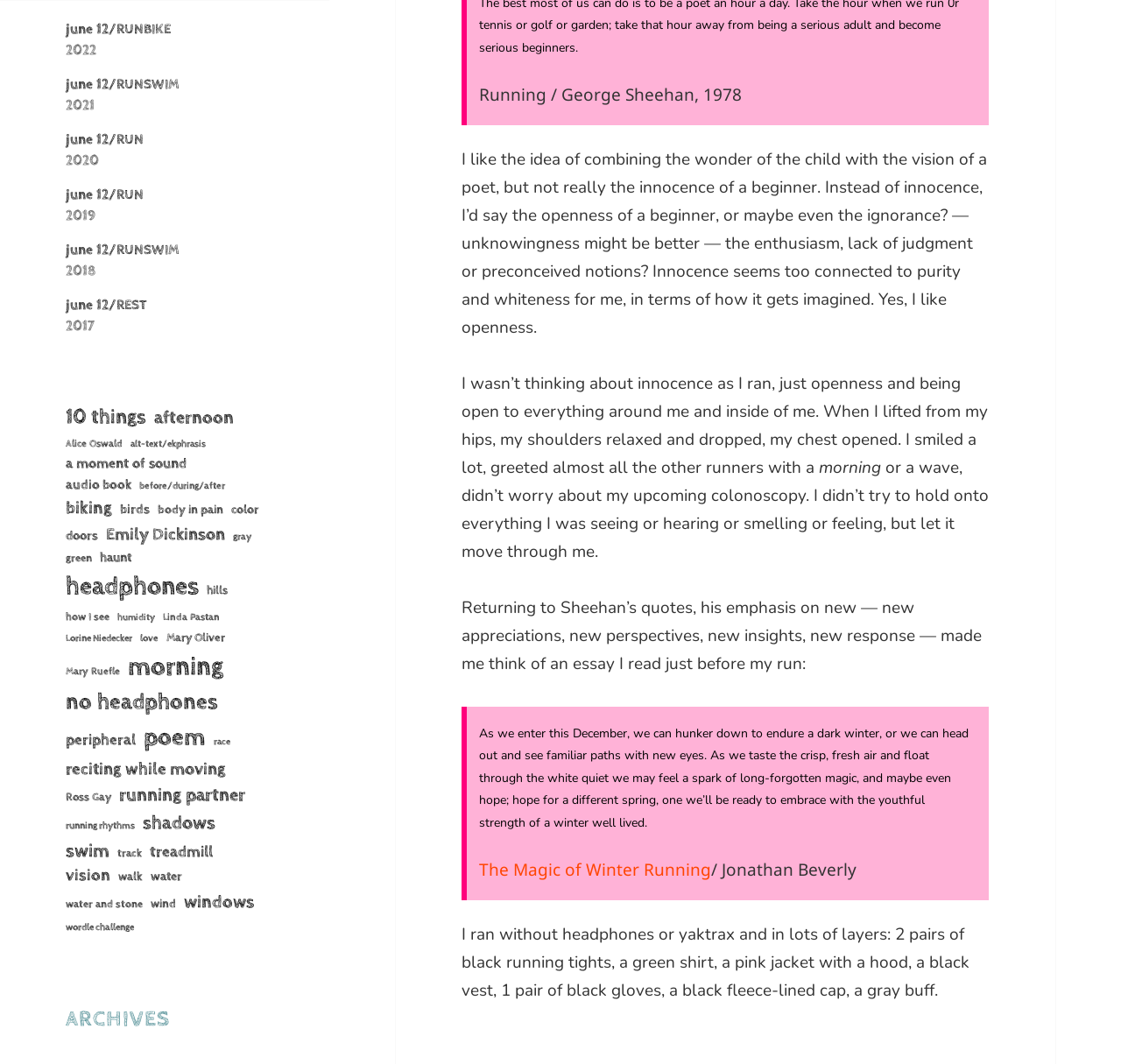Identify the bounding box coordinates of the clickable region to carry out the given instruction: "Click on 'The Magic of Winter Running'".

[0.427, 0.806, 0.634, 0.828]